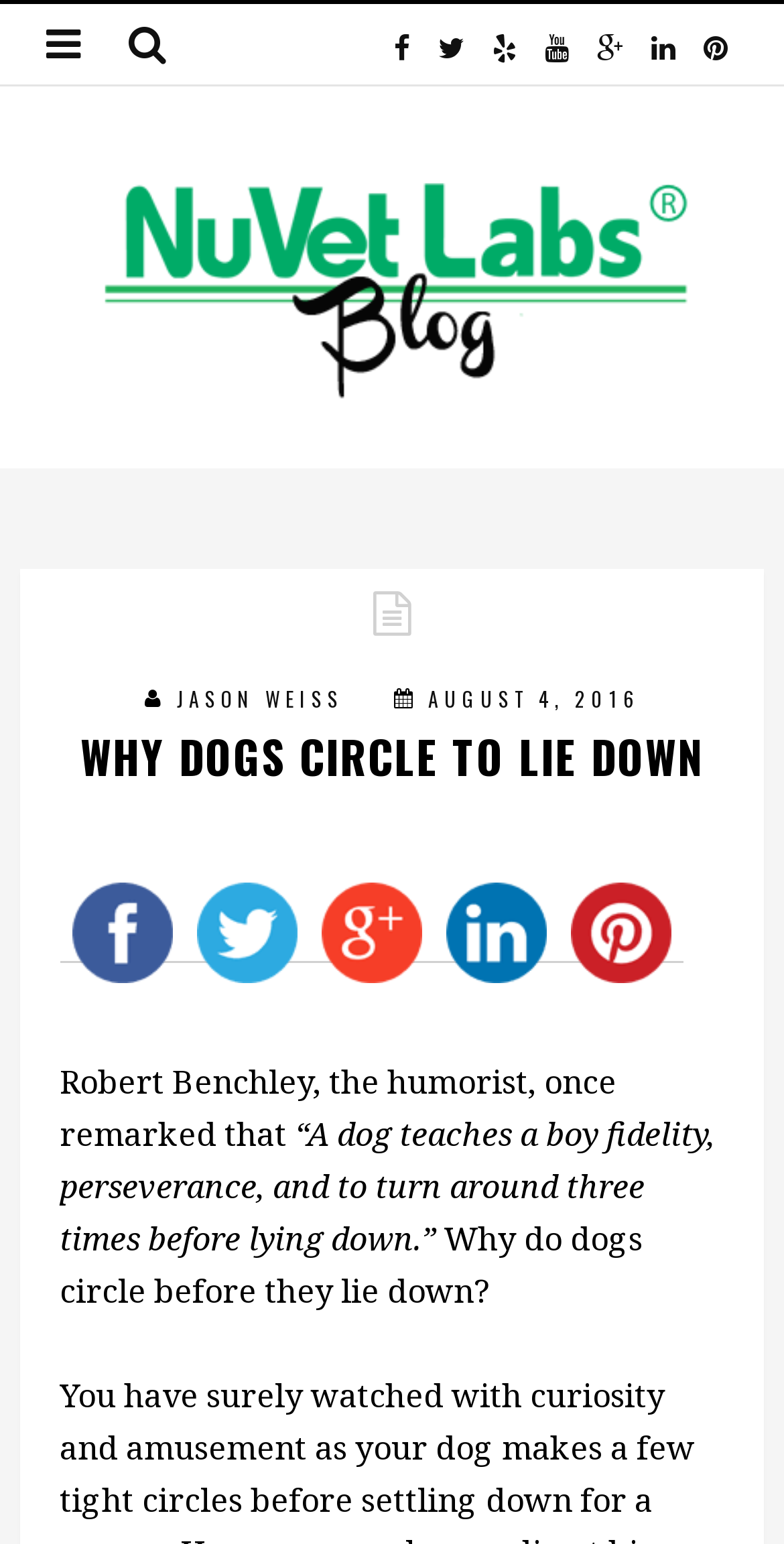Kindly determine the bounding box coordinates for the area that needs to be clicked to execute this instruction: "Share on linkedin".

[0.553, 0.594, 0.712, 0.624]